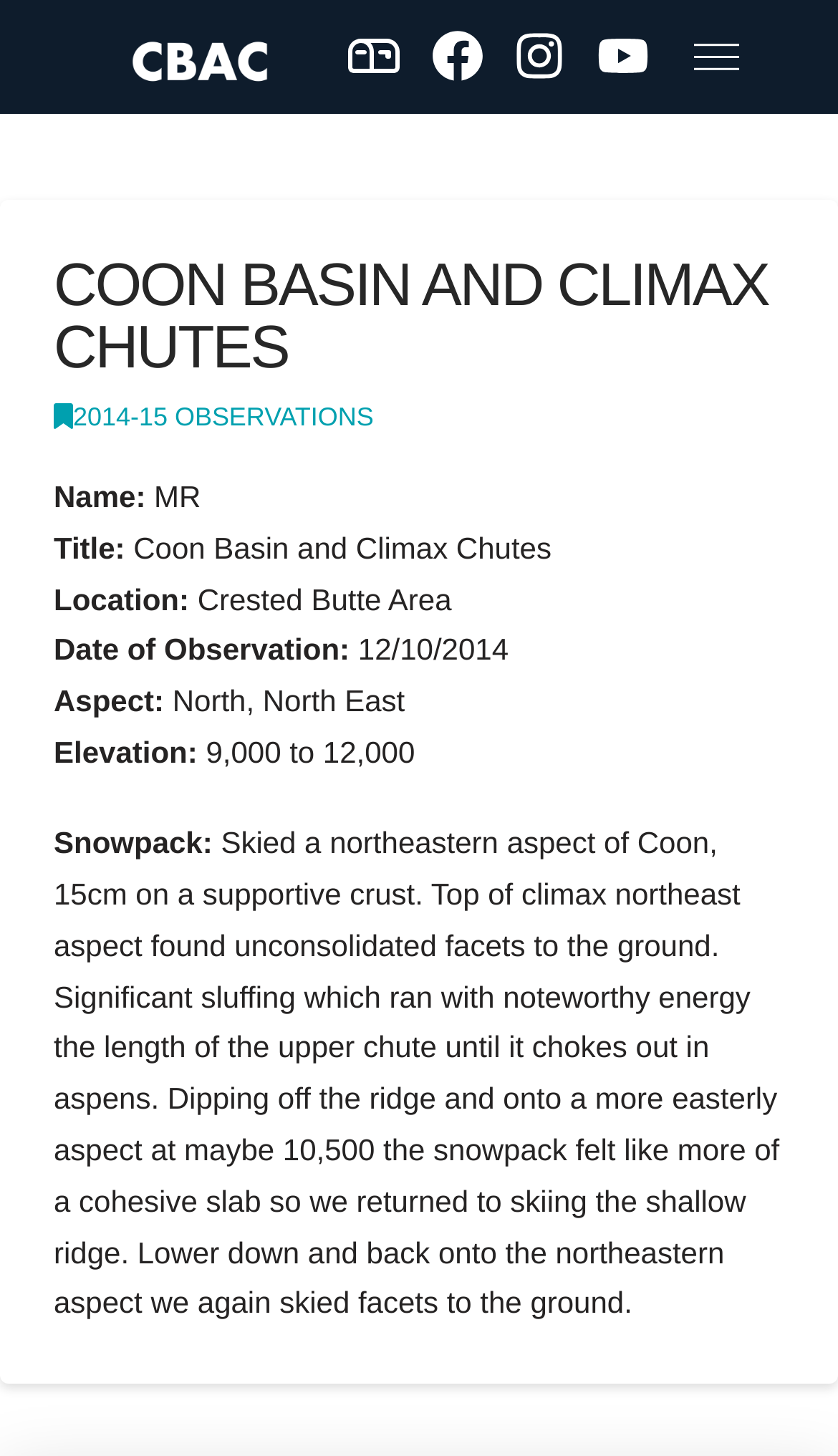Generate a comprehensive description of the webpage content.

The webpage is about a specific avalanche observation report, titled "Coon Basin and Climax Chutes" located in the Crested Butte Area. At the top, there is a logo image and a link to "CBAC" on the left, followed by four empty links to the right. A toggle button to control off-canvas content is situated at the top right corner.

The main content is divided into two sections. The top section features a header with the title "COON BASIN AND CLIMAX CHUTES" and a link to "2014-15 OBSERVATIONS" below it. 

The lower section is an article that displays various details about the observation report. It starts with a series of labeled text fields, including "Name:", "Title:", "Location:", "Date of Observation:", "Aspect:", "Elevation:", and "Snowpack:". The corresponding values for each field are displayed next to their respective labels. 

The "Snowpack:" field contains a lengthy description of the snow conditions, which takes up most of the article's space. The text describes the skiing experience on a northeastern aspect of Coon, including the snow depth, crust, and sluffing activity.